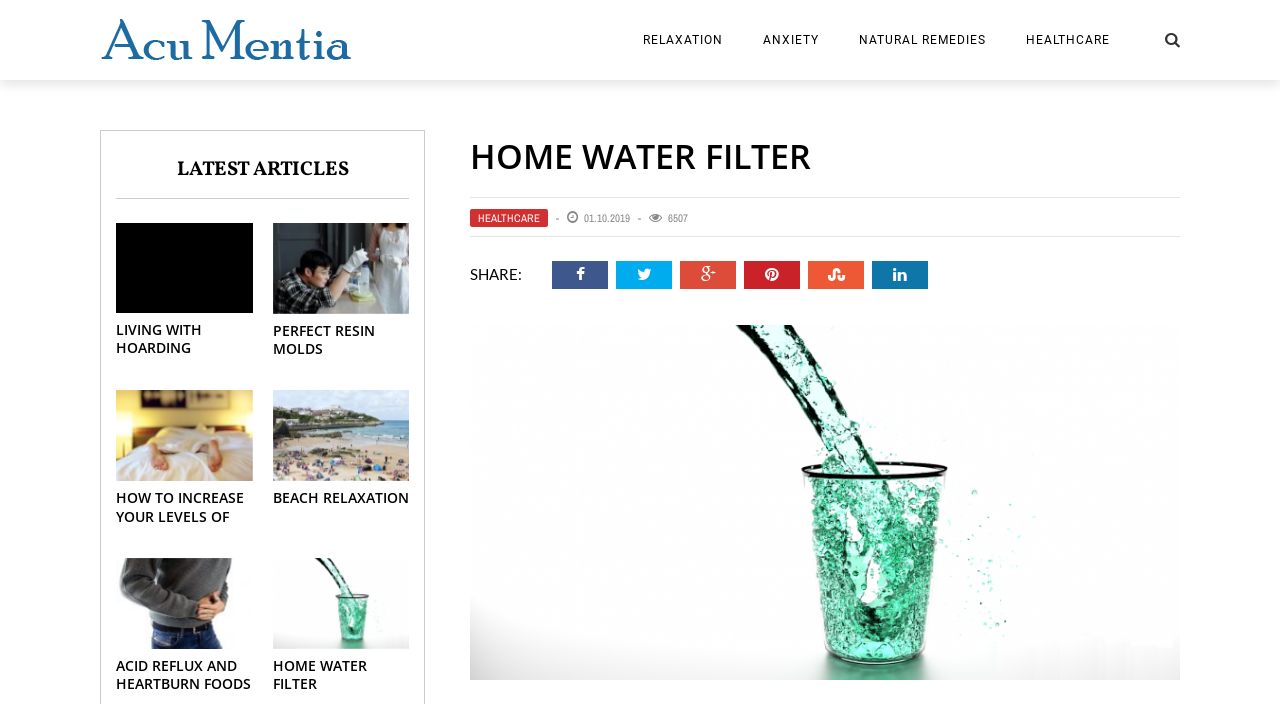Please identify the bounding box coordinates of the element's region that needs to be clicked to fulfill the following instruction: "Read the LATEST ARTICLES". The bounding box coordinates should consist of four float numbers between 0 and 1, i.e., [left, top, right, bottom].

[0.129, 0.227, 0.282, 0.256]